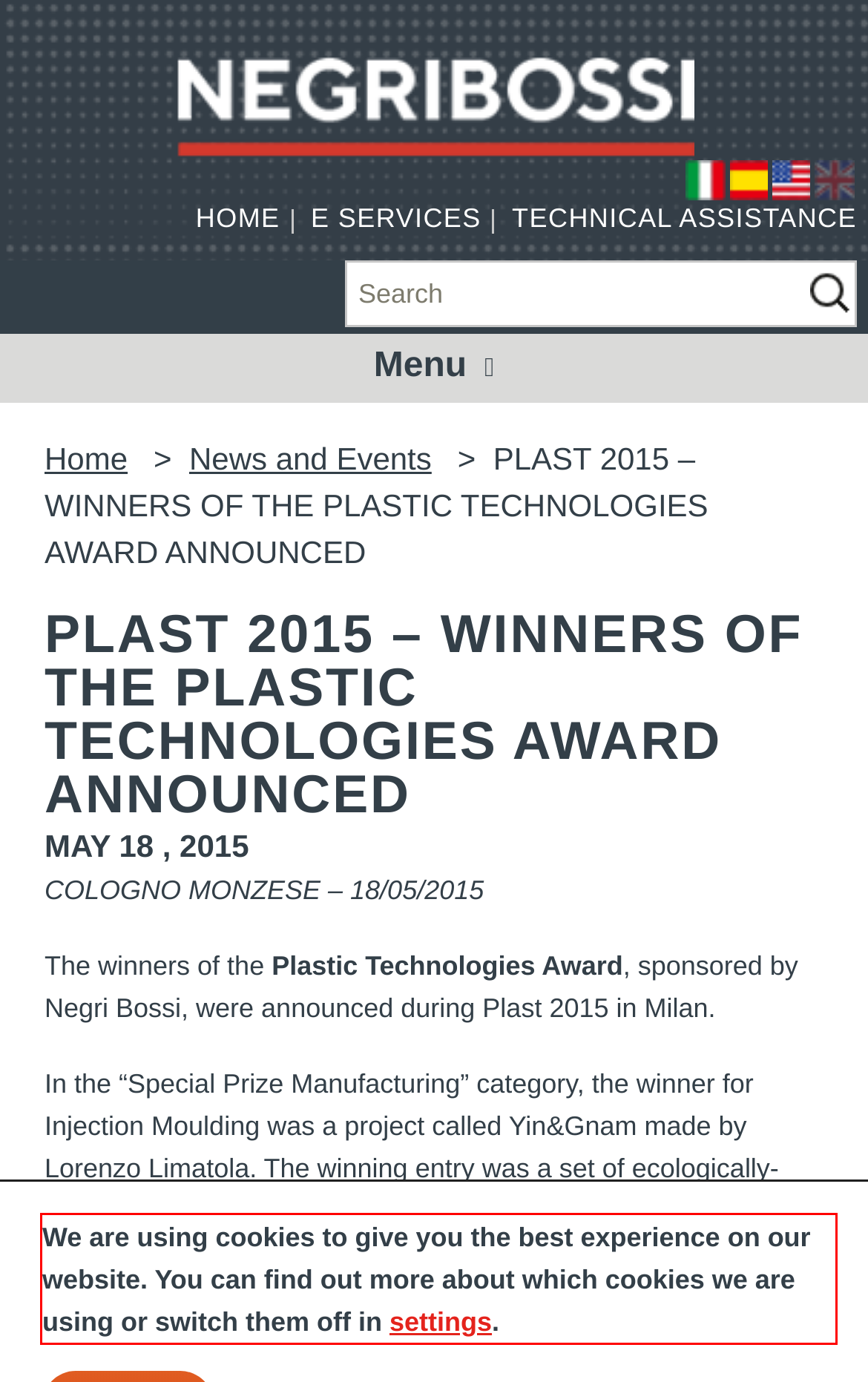Using the provided webpage screenshot, recognize the text content in the area marked by the red bounding box.

We are using cookies to give you the best experience on our website. You can find out more about which cookies we are using or switch them off in settings.